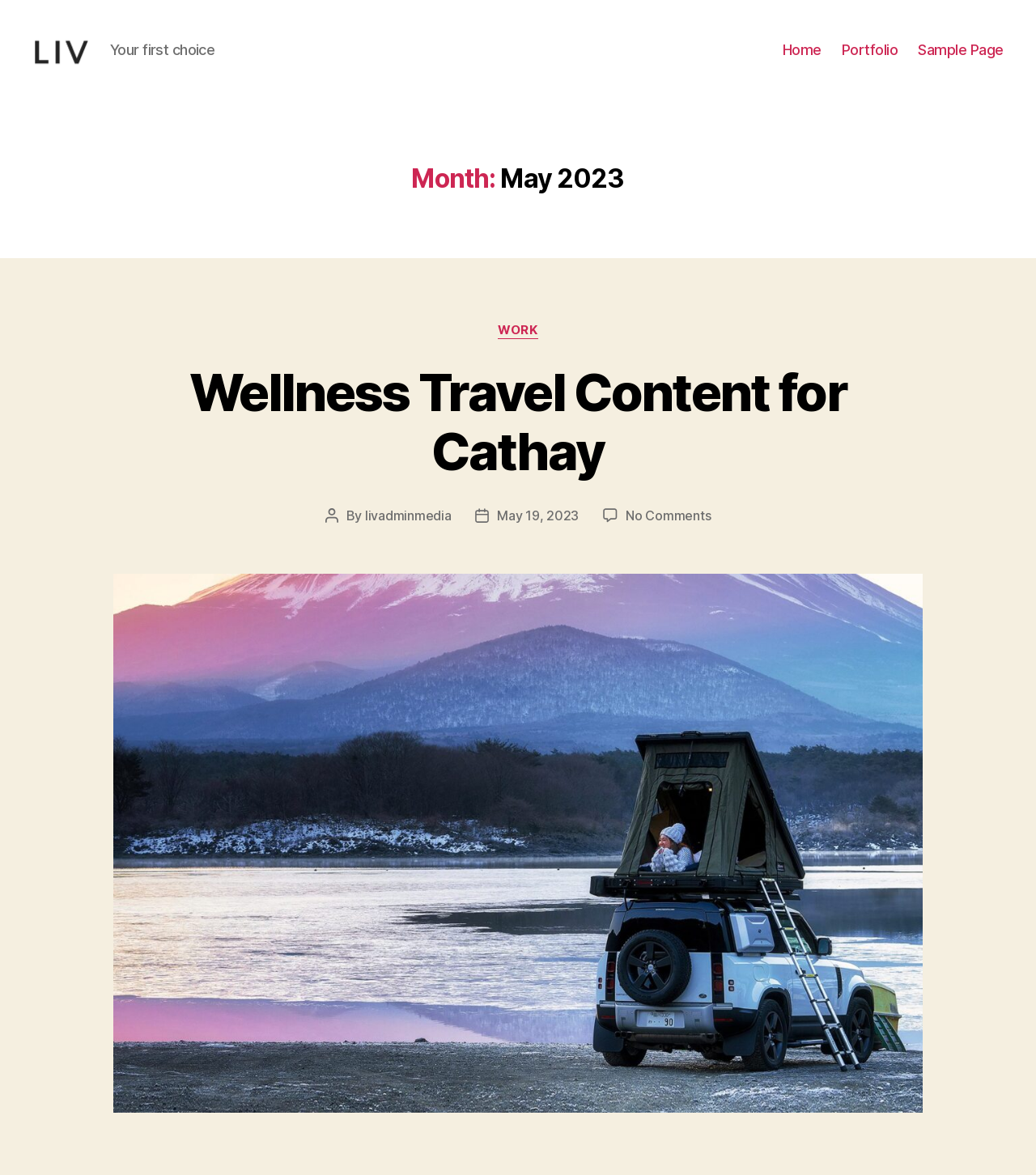Give a detailed account of the webpage.

The webpage is titled "May 2023 – Liv Media" and features a prominent link and image with the same name at the top left corner. Below this, the text "Your first choice" is displayed. 

On the top right side, a horizontal navigation menu is located, containing three links: "Home", "Portfolio", and "Sample Page". 

The main content of the page is divided into sections. The first section has a heading that reads "Month: May 2023". Below this, there is a subheading "Categories" and a link to "WORK". 

The main article is titled "Wellness Travel Content for Cathay" and has a link to the same title. The article's author is listed as "livadminmedia" and the post date is "May 19, 2023". There is also a note that says "No Comments on Wellness Travel Content for Cathay". 

The article is accompanied by a large figure that takes up most of the bottom half of the page.